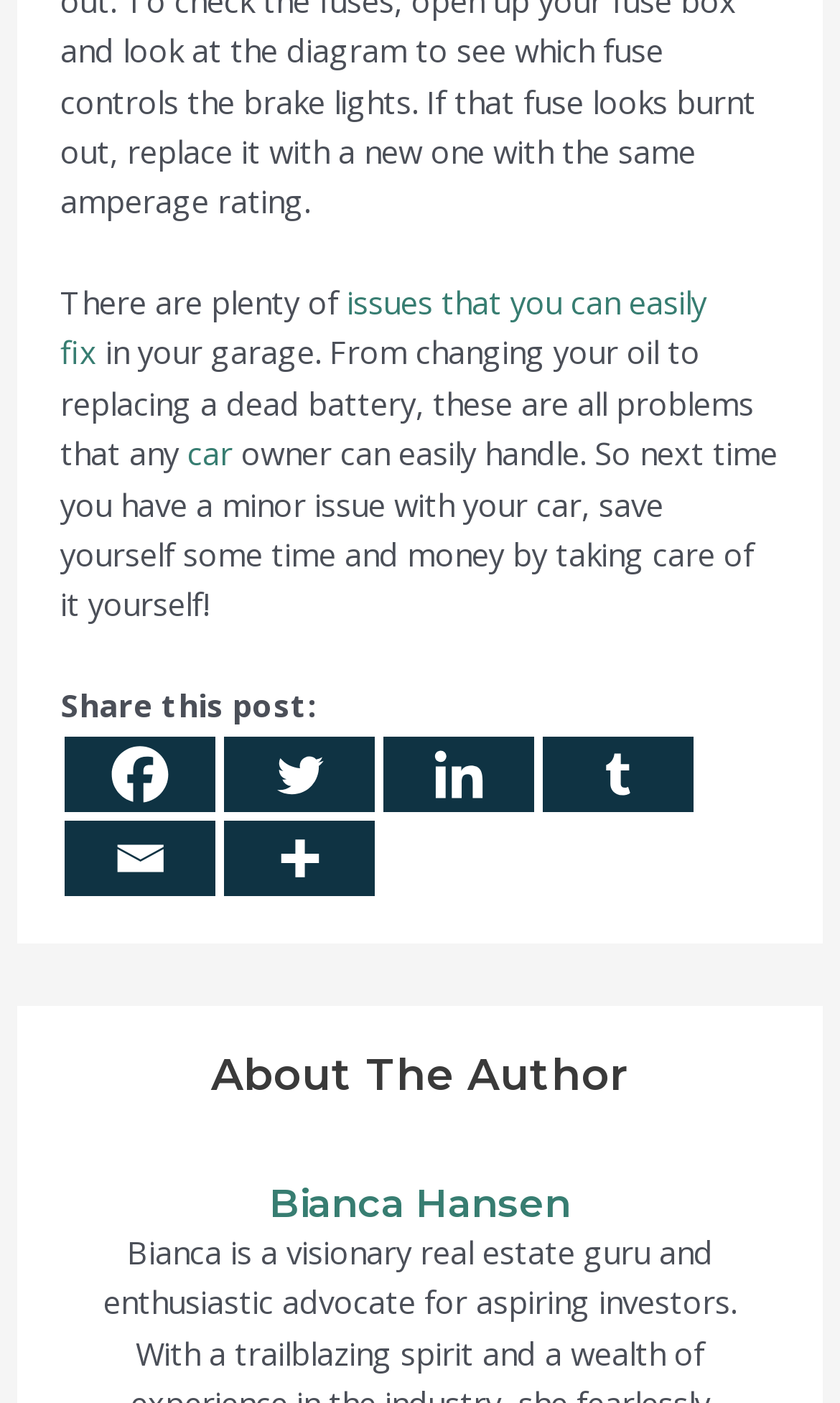Identify the bounding box for the described UI element. Provide the coordinates in (top-left x, top-left y, bottom-right x, bottom-right y) format with values ranging from 0 to 1: aria-label="Linkedin" title="Linkedin"

[0.456, 0.525, 0.636, 0.579]